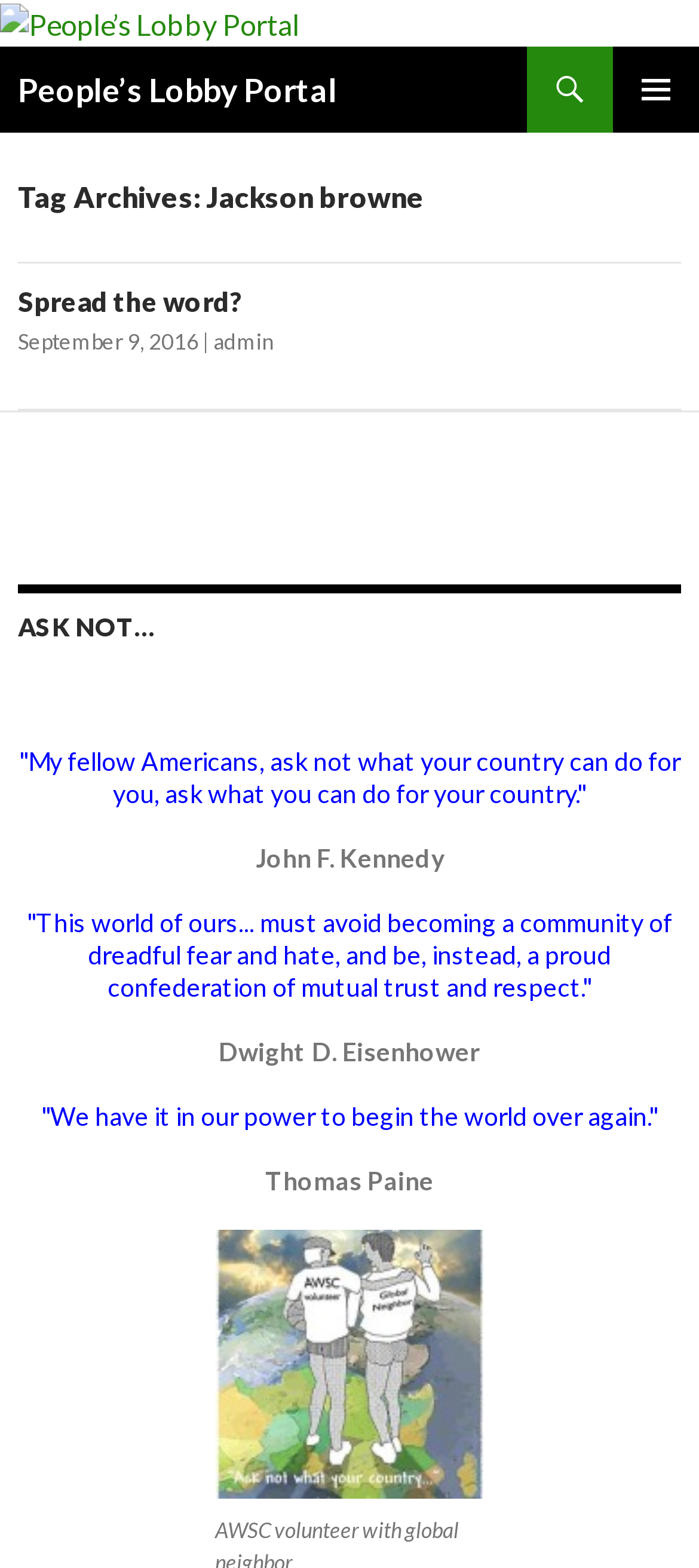What is the name of the person mentioned as the author of the tag archives?
Examine the image and provide an in-depth answer to the question.

I found a heading on the webpage with the text 'Tag Archives: Jackson Browne', which suggests that Jackson Browne is the person mentioned as the author of the tag archives.